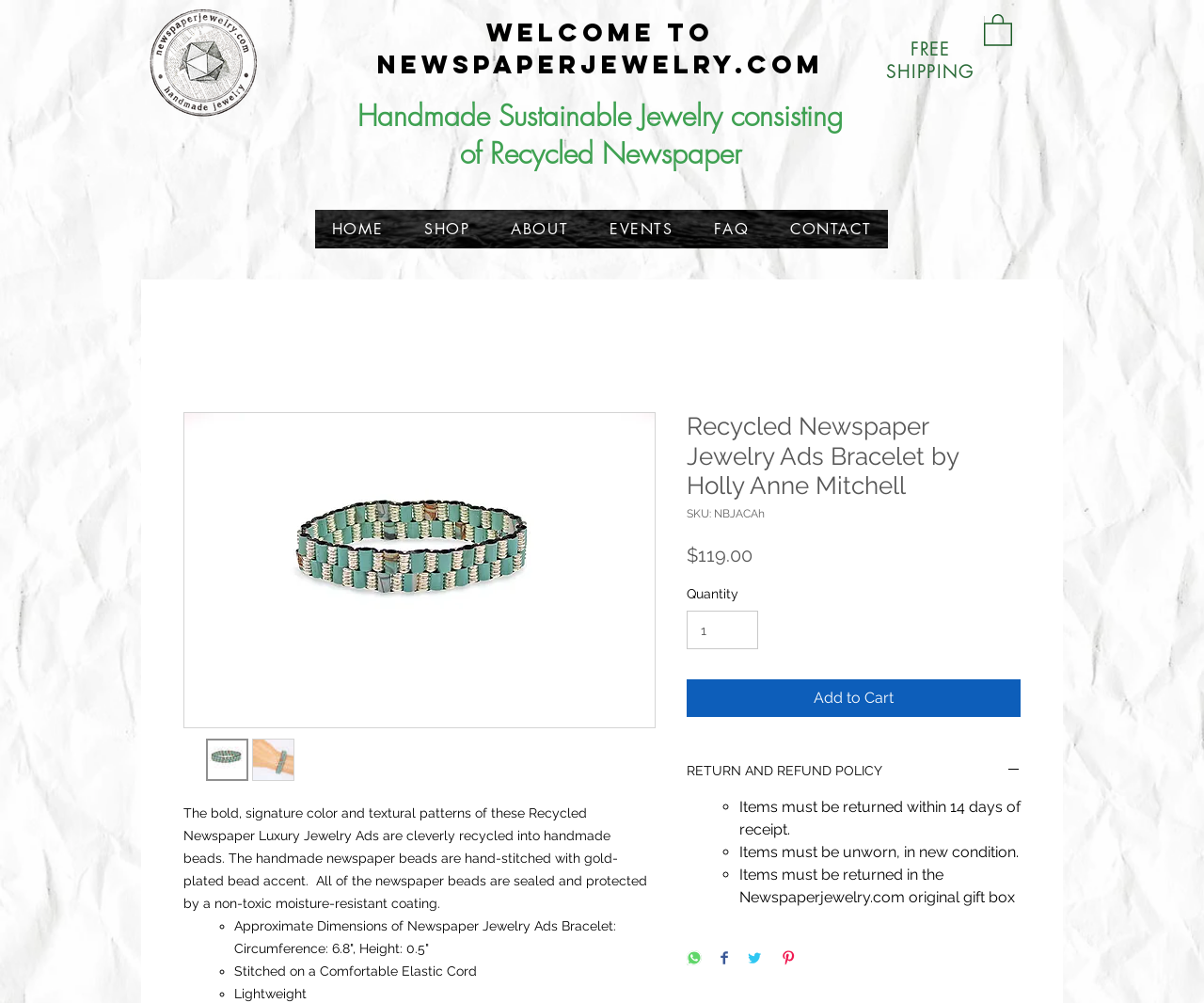Locate the UI element that matches the description Add to Cart in the webpage screenshot. Return the bounding box coordinates in the format (top-left x, top-left y, bottom-right x, bottom-right y), with values ranging from 0 to 1.

[0.57, 0.677, 0.848, 0.715]